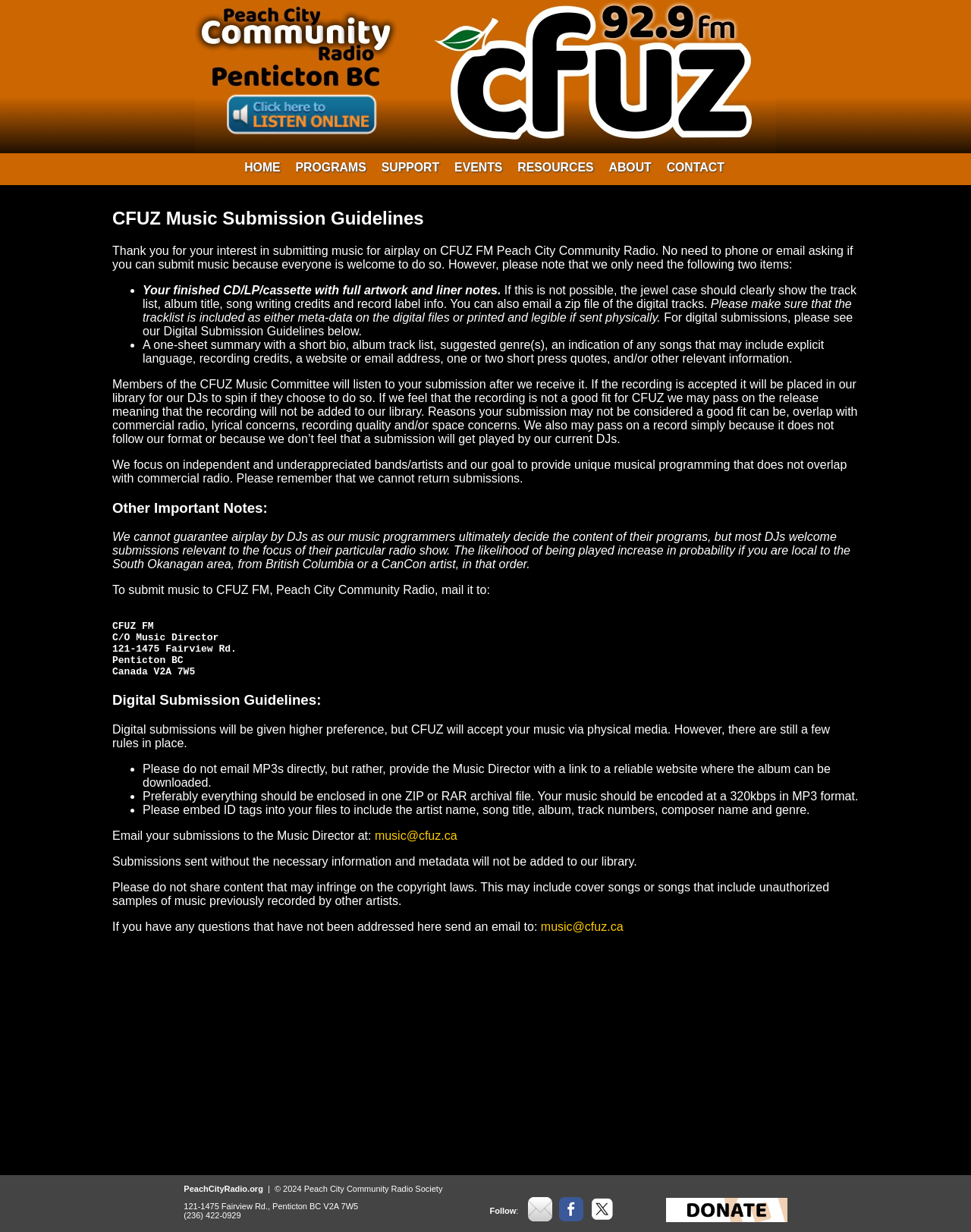What is the purpose of submitting music to CFUZ FM?
Could you please answer the question thoroughly and with as much detail as possible?

According to the webpage, submitting music to CFUZ FM is for airplay on the radio station. The music committee will listen to the submission and decide whether to add it to their library for DJs to play.